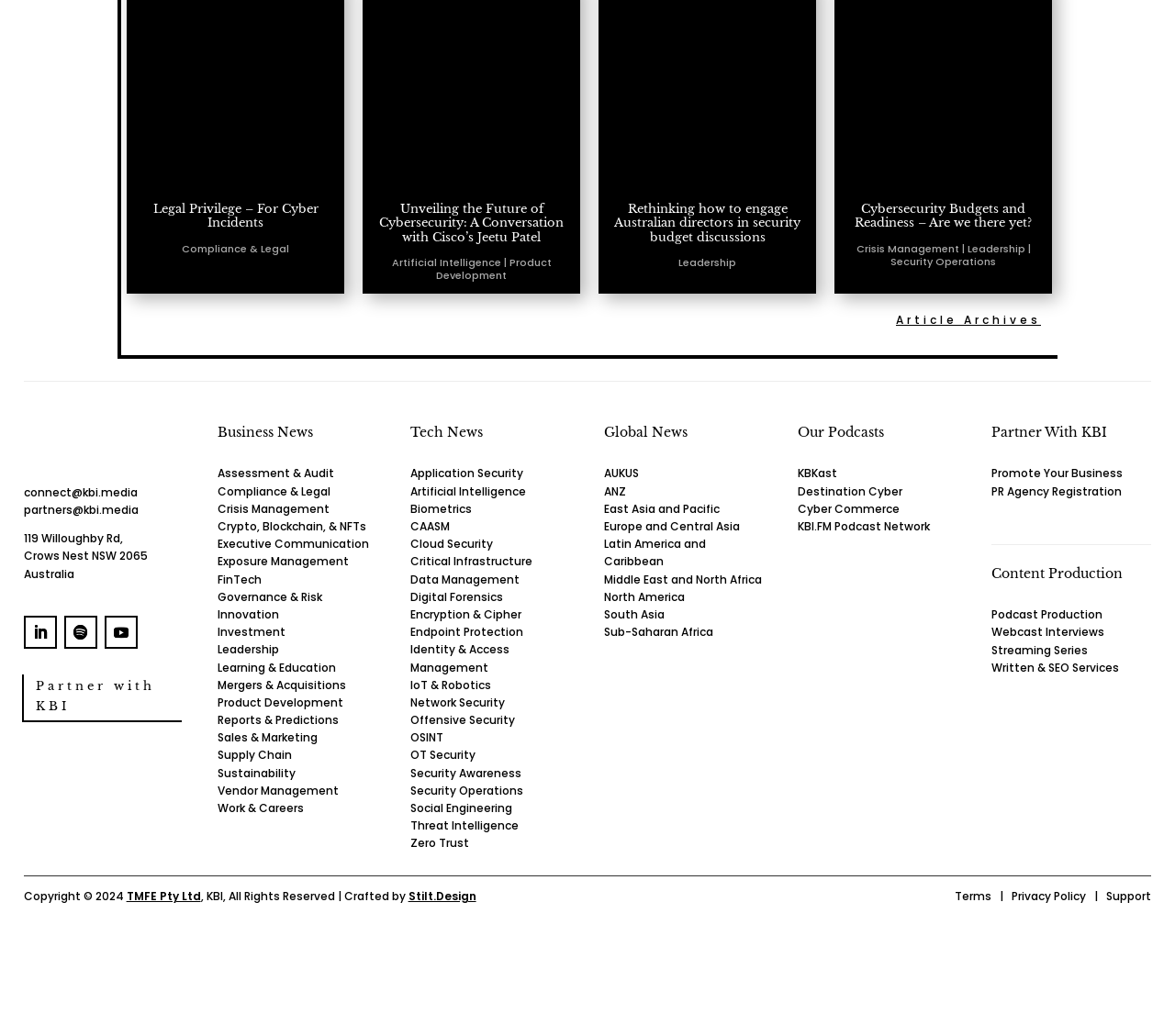Highlight the bounding box coordinates of the element you need to click to perform the following instruction: "Click on the 'Legal Privilege – For Cyber Incidents' link."

[0.116, 0.194, 0.285, 0.222]